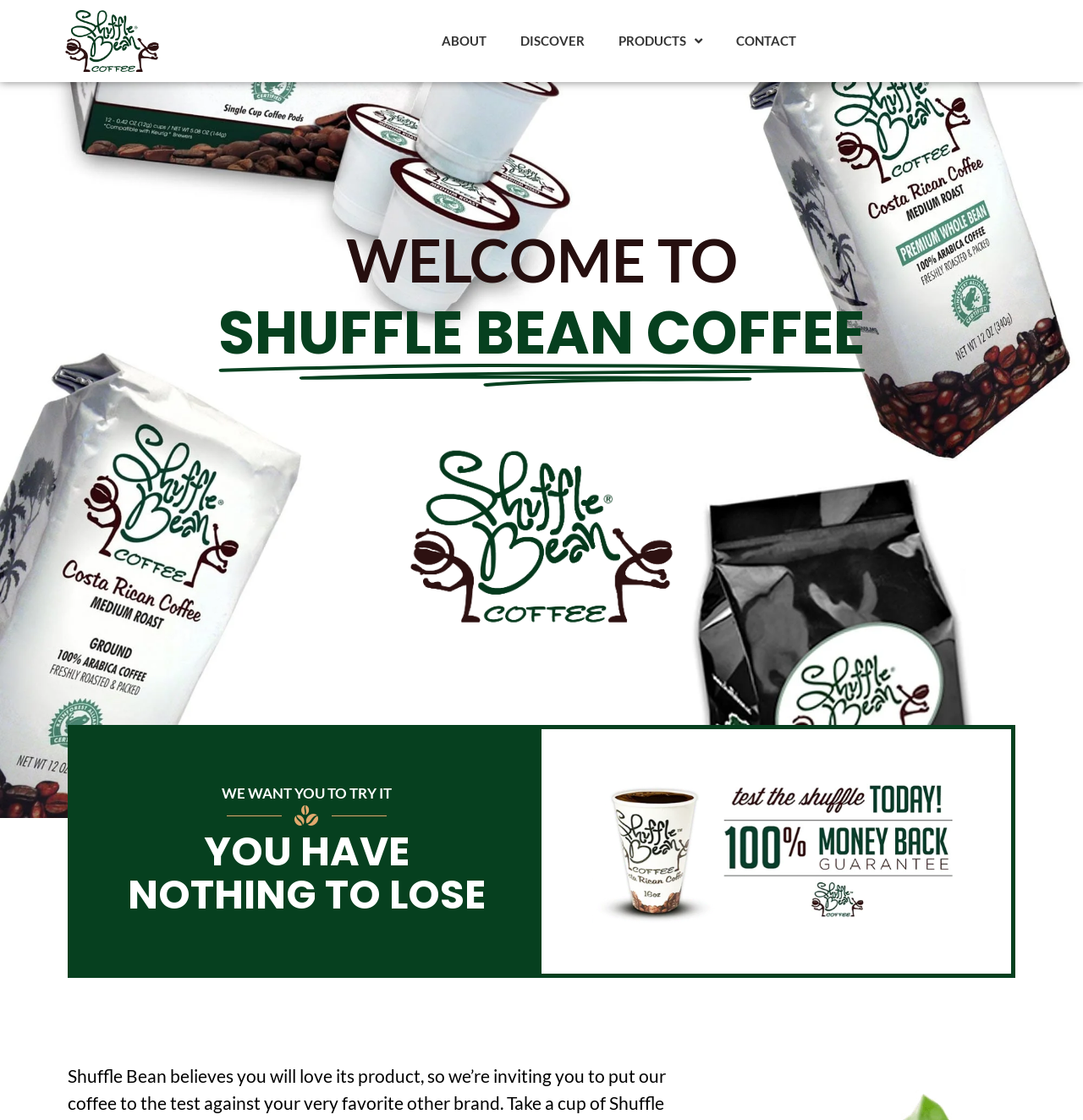What is the company name?
Provide a thorough and detailed answer to the question.

The company name is obtained from the root element of the webpage, which is 'Shuffle Bean – Best Coffee Bean Company in Lexington KY'. The company name is the first part of the title, which is 'Shuffle Bean'.